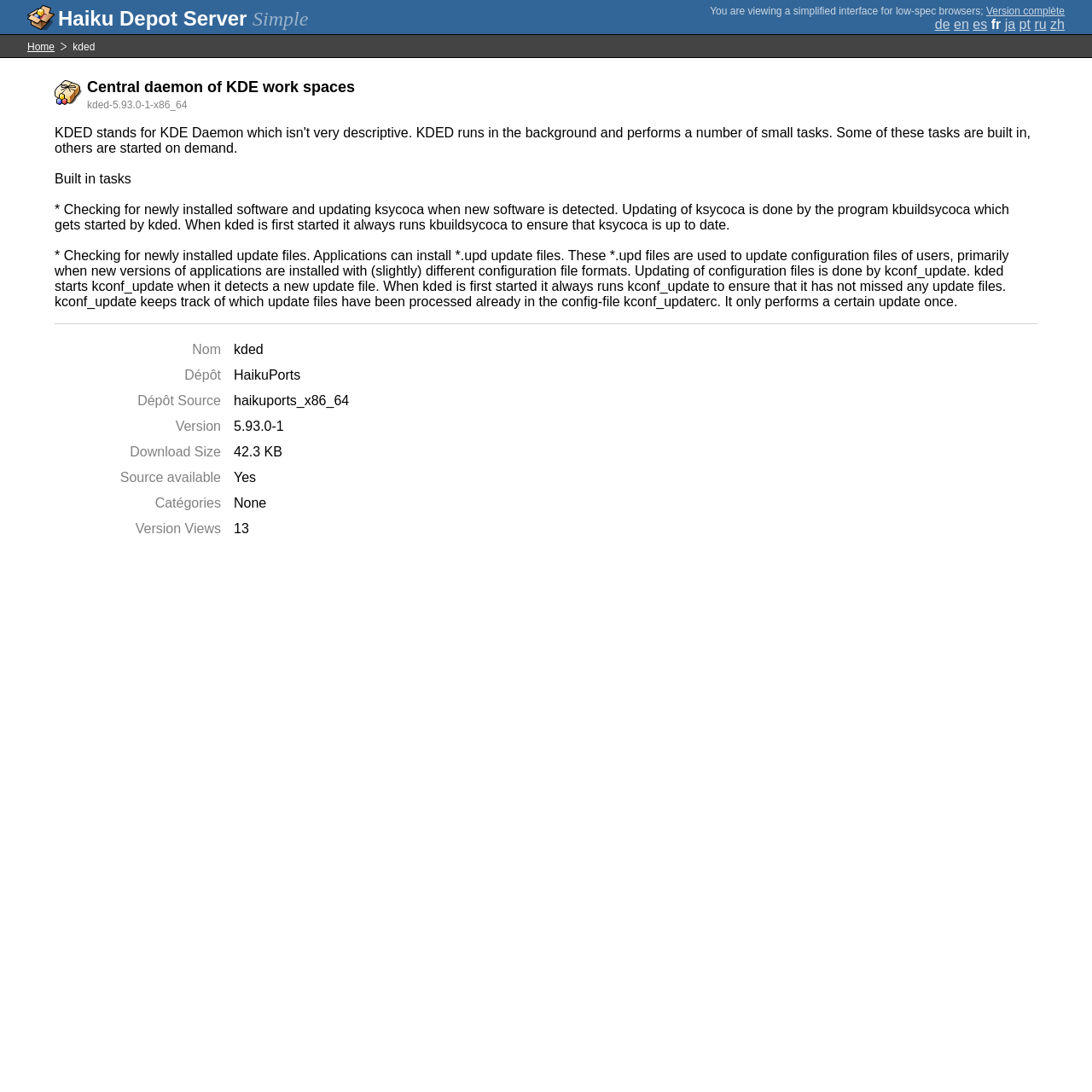Please provide the bounding box coordinates for the UI element as described: "Version complète". The coordinates must be four floats between 0 and 1, represented as [left, top, right, bottom].

[0.903, 0.005, 0.975, 0.016]